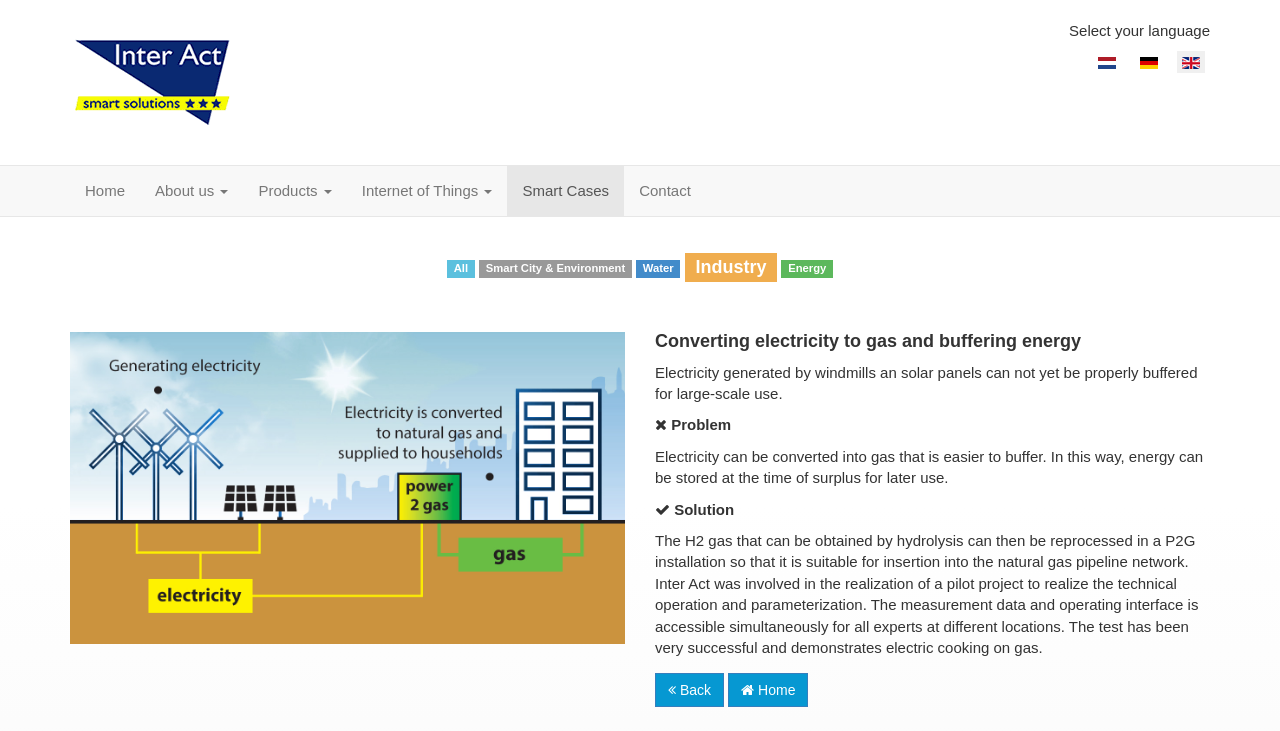Explain the webpage's design and content in an elaborate manner.

The webpage is about Inter Act, a company that has been active in industrial automation and system integration since 1989, with a focus on web- and cloud-based technologies since 2000. 

At the top left corner, there is a link to Inter Act's homepage, accompanied by an image with the same name. To the right of this, there is a language selection dropdown menu with options for Nederlands (NL), Deutsch (DE), and English (UK), each with a corresponding flag icon.

Below the language selection menu, there is a navigation bar with links to various sections of the website, including Home, About us, Products, Internet of Things, Smart Cases, and Contact. 

On the right side of the navigation bar, there are additional links to specific topics, such as Smart City & Environment, Water, Industry, and Energy. 

The main content of the webpage is focused on the topic of converting electricity to gas and buffering energy. There is a large image related to this topic, taking up most of the page's width. Above the image, there is a heading with the same title. 

Below the image, there are several paragraphs of text explaining the problem of buffering electricity generated by windmills and solar panels, and the solution of converting electricity into gas that can be stored for later use. The text also mentions Inter Act's involvement in a pilot project to realize the technical operation and parameterization of this process. 

At the bottom of the page, there are two links, one to go back and another to return to the homepage.